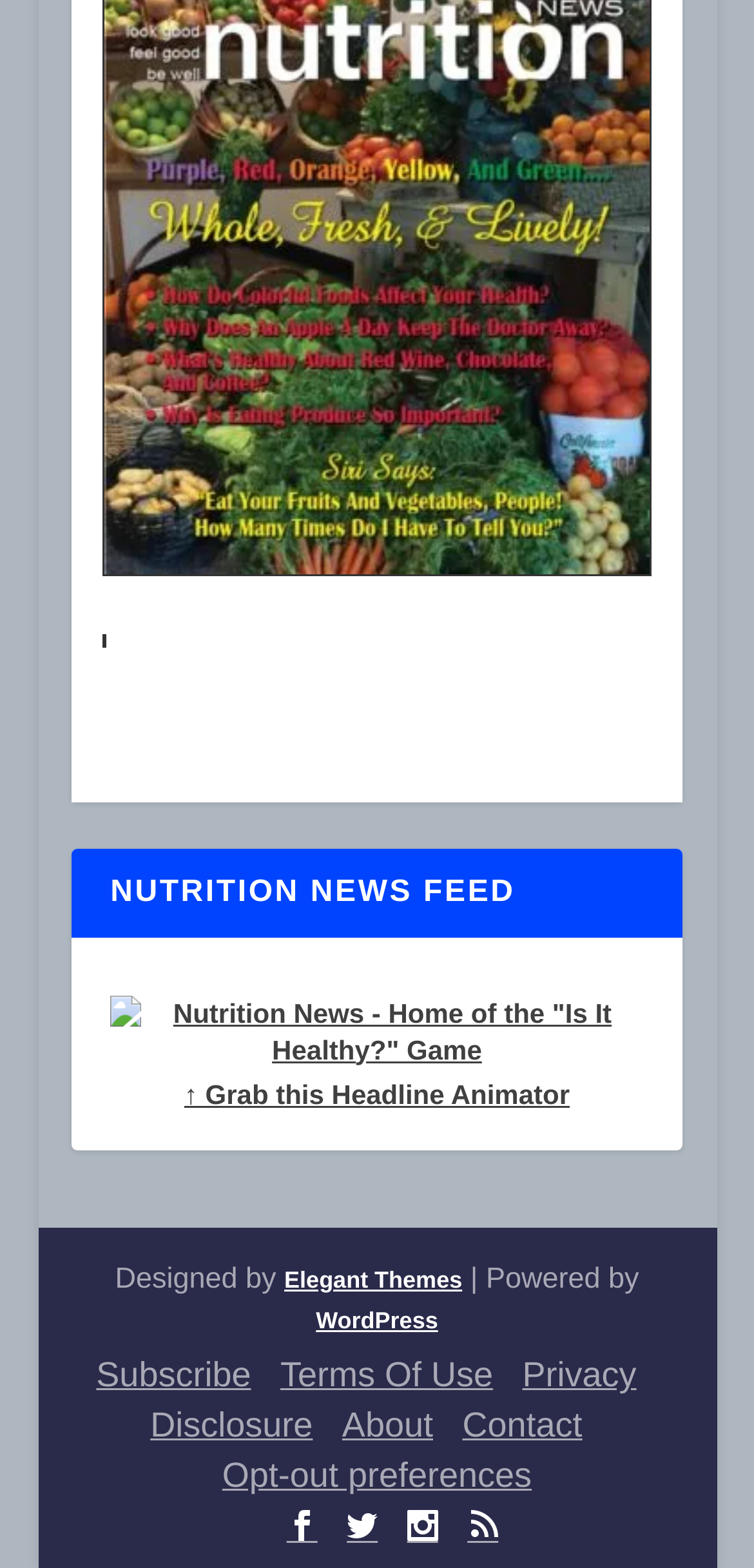Find the bounding box coordinates for the element that must be clicked to complete the instruction: "Read Nutrition News Feed". The coordinates should be four float numbers between 0 and 1, indicated as [left, top, right, bottom].

[0.095, 0.542, 0.905, 0.598]